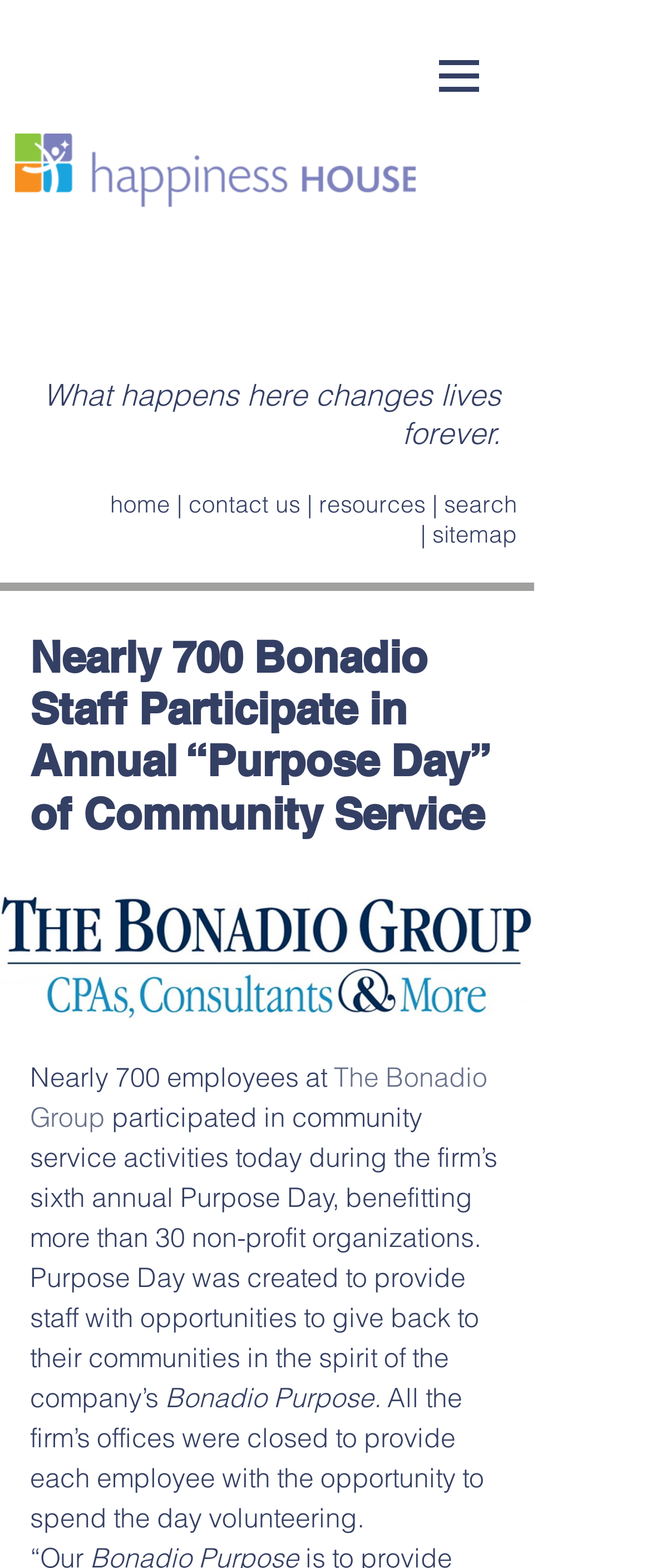What is the name of the company?
Provide a comprehensive and detailed answer to the question.

I found the answer by looking at the text content of the link element with the text 'The Bonadio Group' which is located inside the heading element with the text 'Nearly 700 Bonadio Staff Participate in Annual “Purpose Day” of Community Service'.